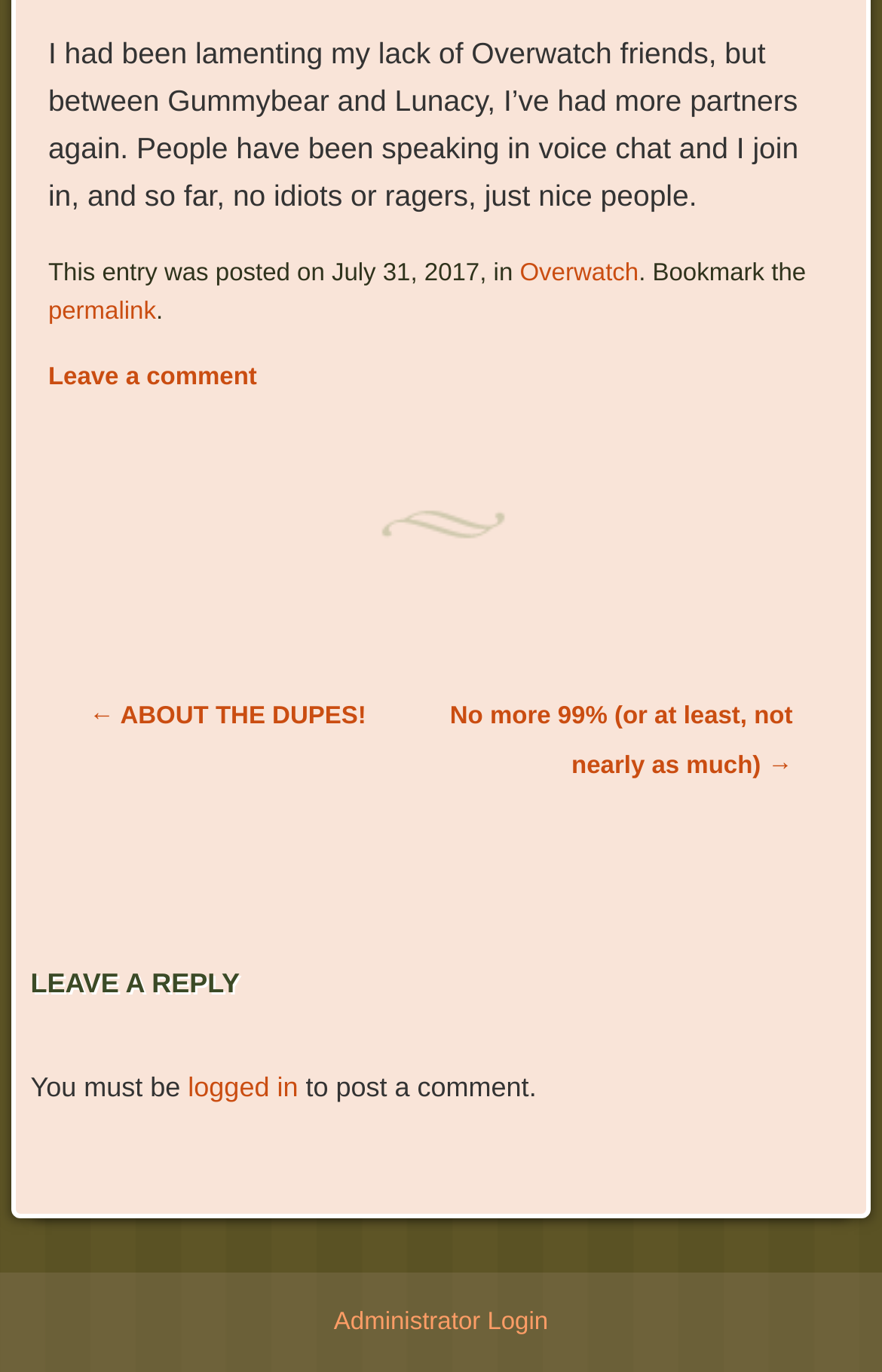What is the date of the post?
Provide a detailed and well-explained answer to the question.

I found the date of the post by looking at the footer section of the webpage, where it says 'This entry was posted on July 31, 2017, in...'.